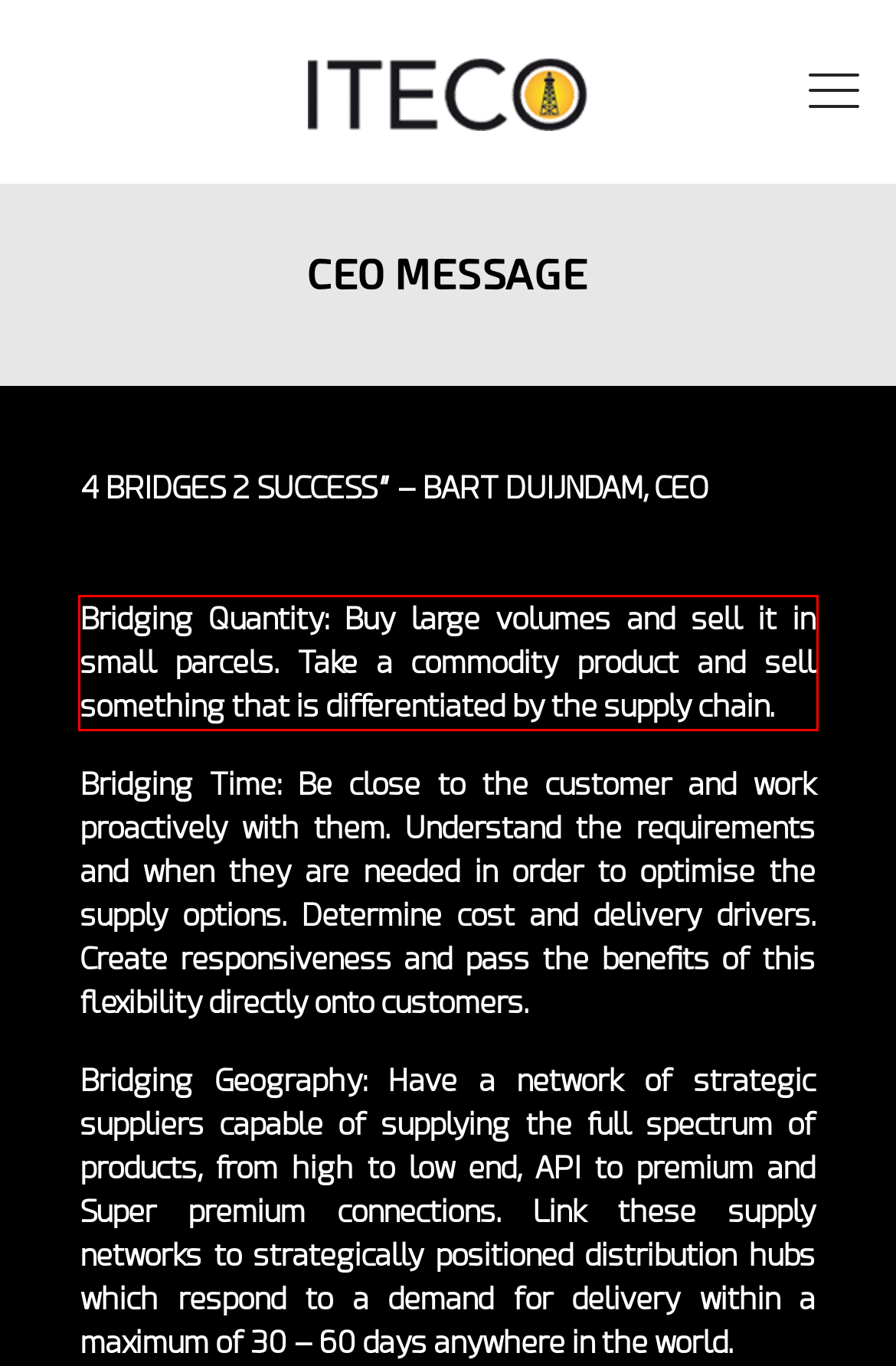You are provided with a screenshot of a webpage featuring a red rectangle bounding box. Extract the text content within this red bounding box using OCR.

Bridging Quantity: Buy large volumes and sell it in small parcels. Take a commodity product and sell something that is differentiated by the supply chain.